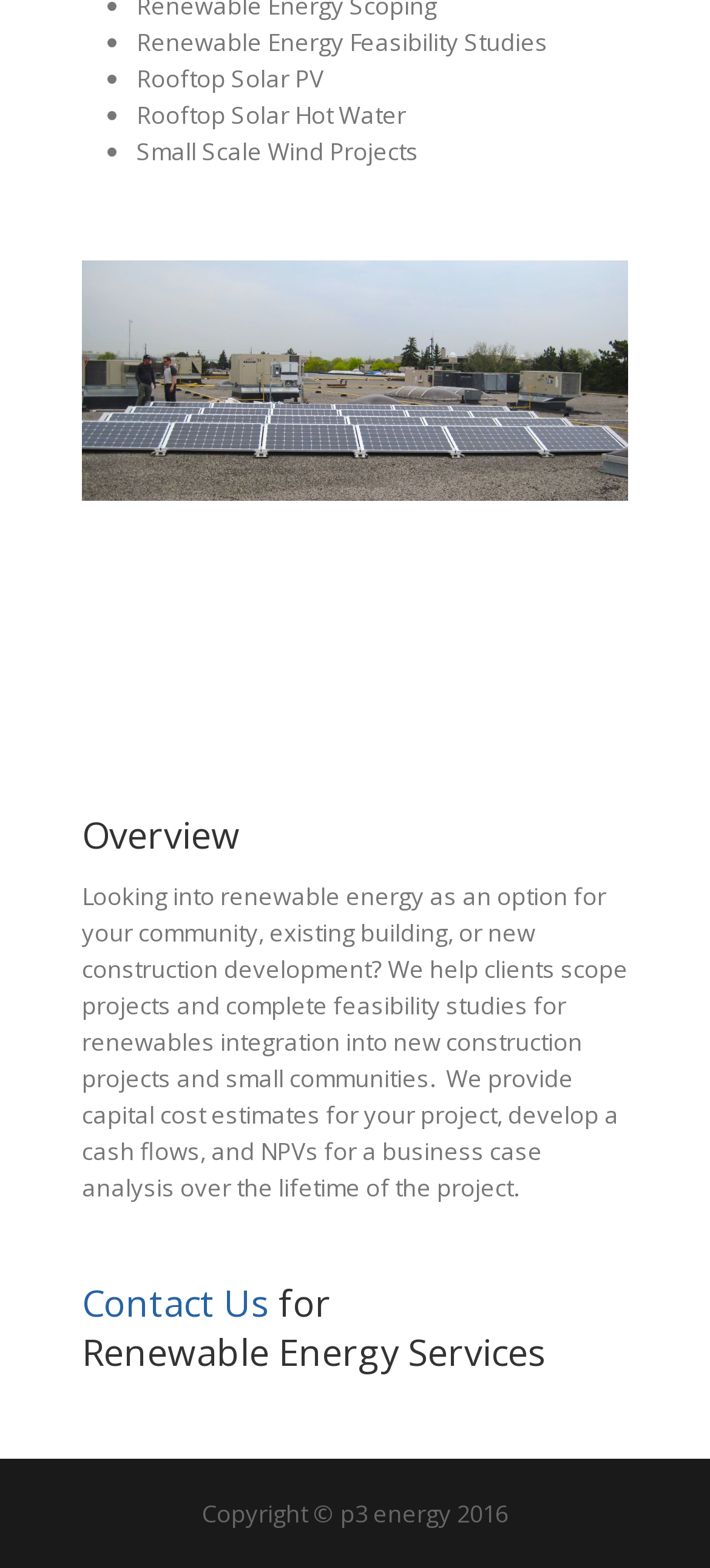Given the element description Contact Us, predict the bounding box coordinates for the UI element in the webpage screenshot. The format should be (top-left x, top-left y, bottom-right x, bottom-right y), and the values should be between 0 and 1.

[0.115, 0.815, 0.379, 0.847]